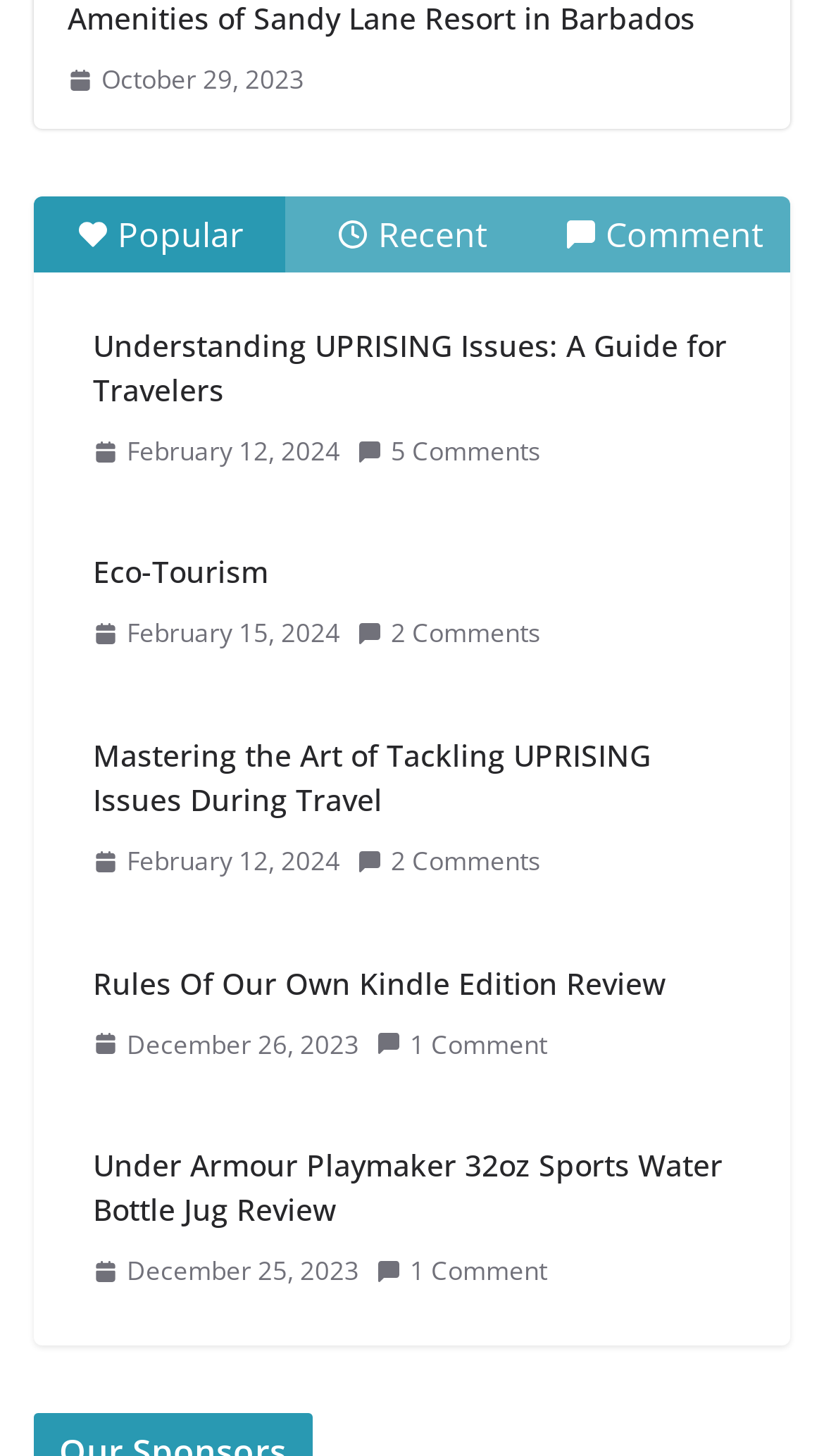How many articles have comments? Analyze the screenshot and reply with just one word or a short phrase.

5